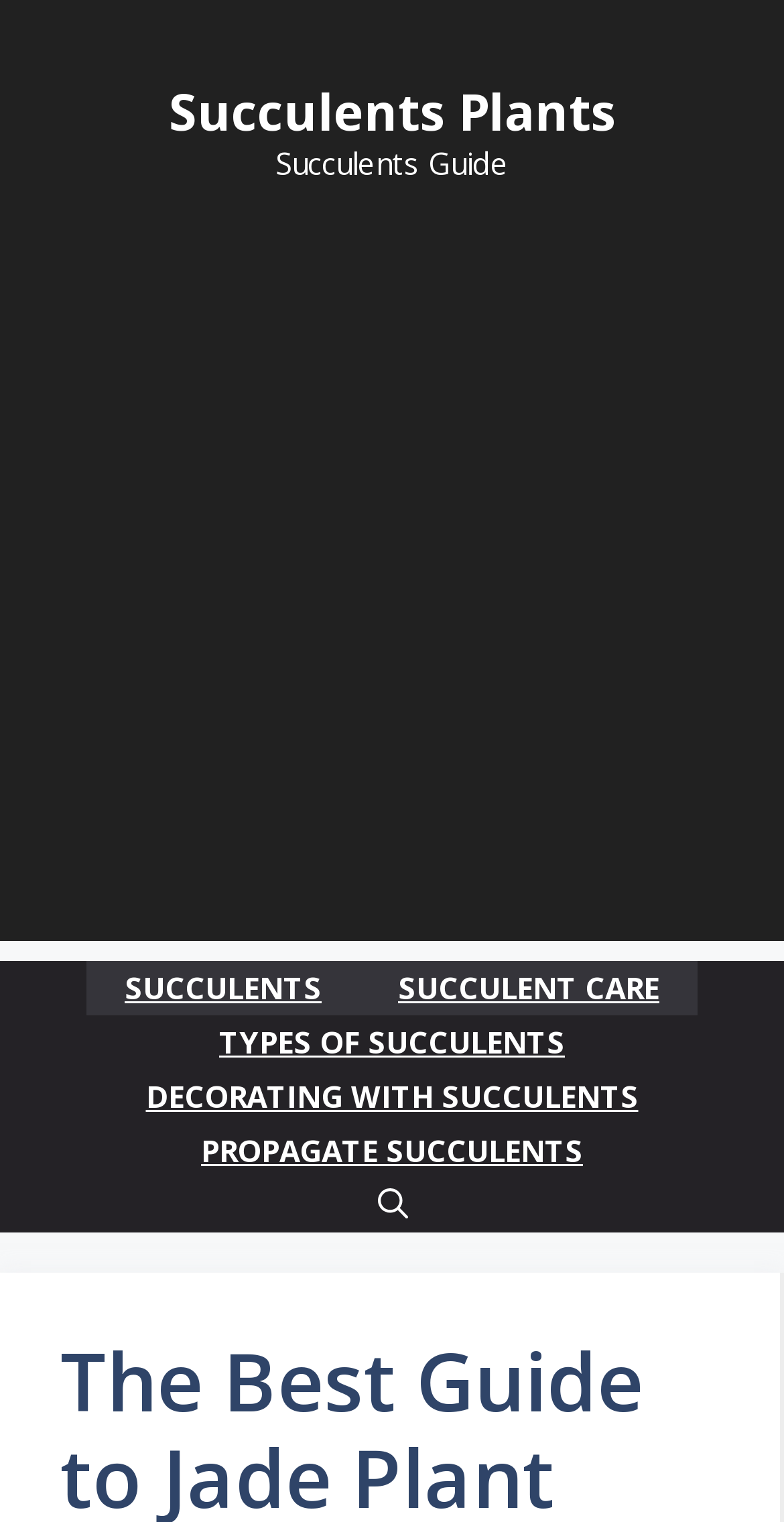Identify the main heading from the webpage and provide its text content.

The Best Guide to Jade Plant Repotting: Everything You Need to Know